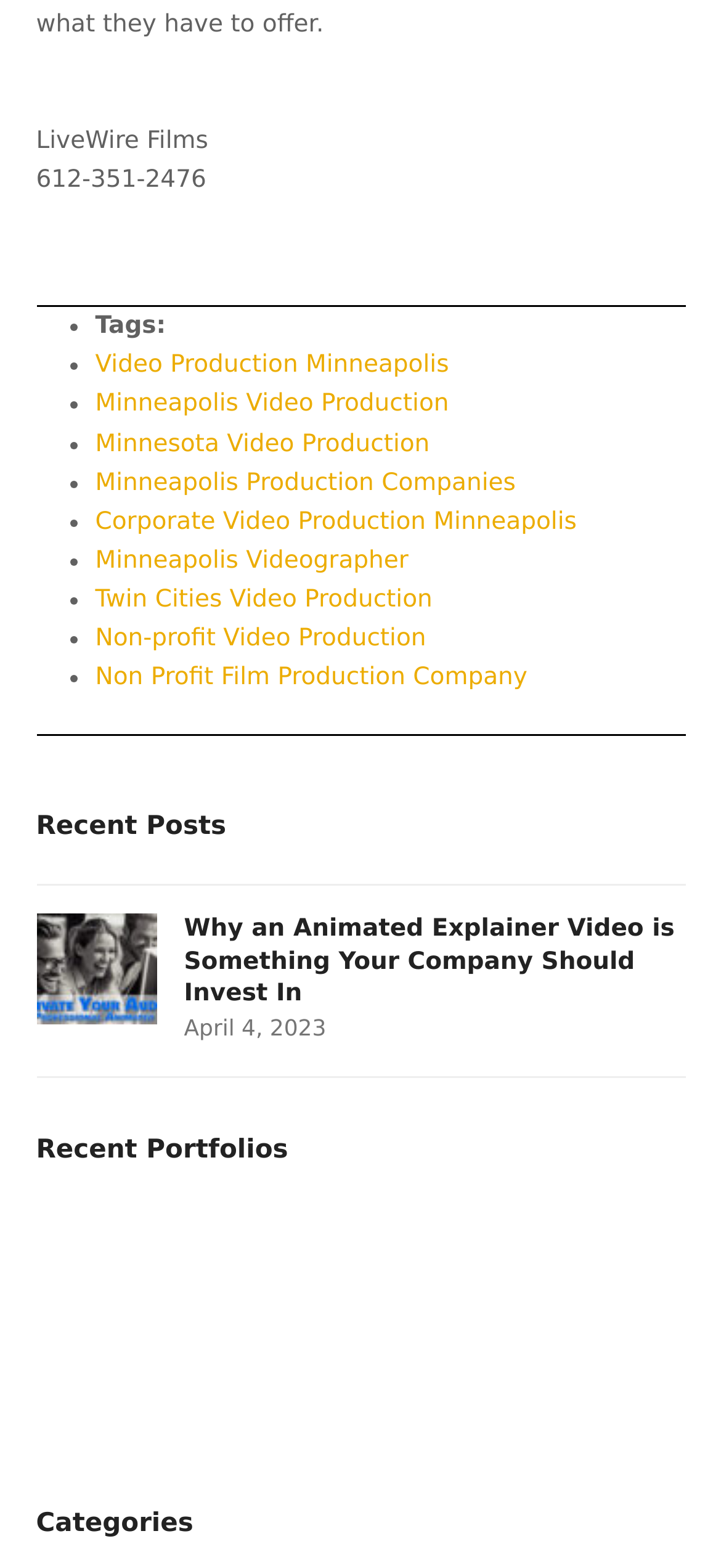Please locate the bounding box coordinates of the region I need to click to follow this instruction: "Explore the Categories section".

[0.05, 0.962, 0.268, 0.981]